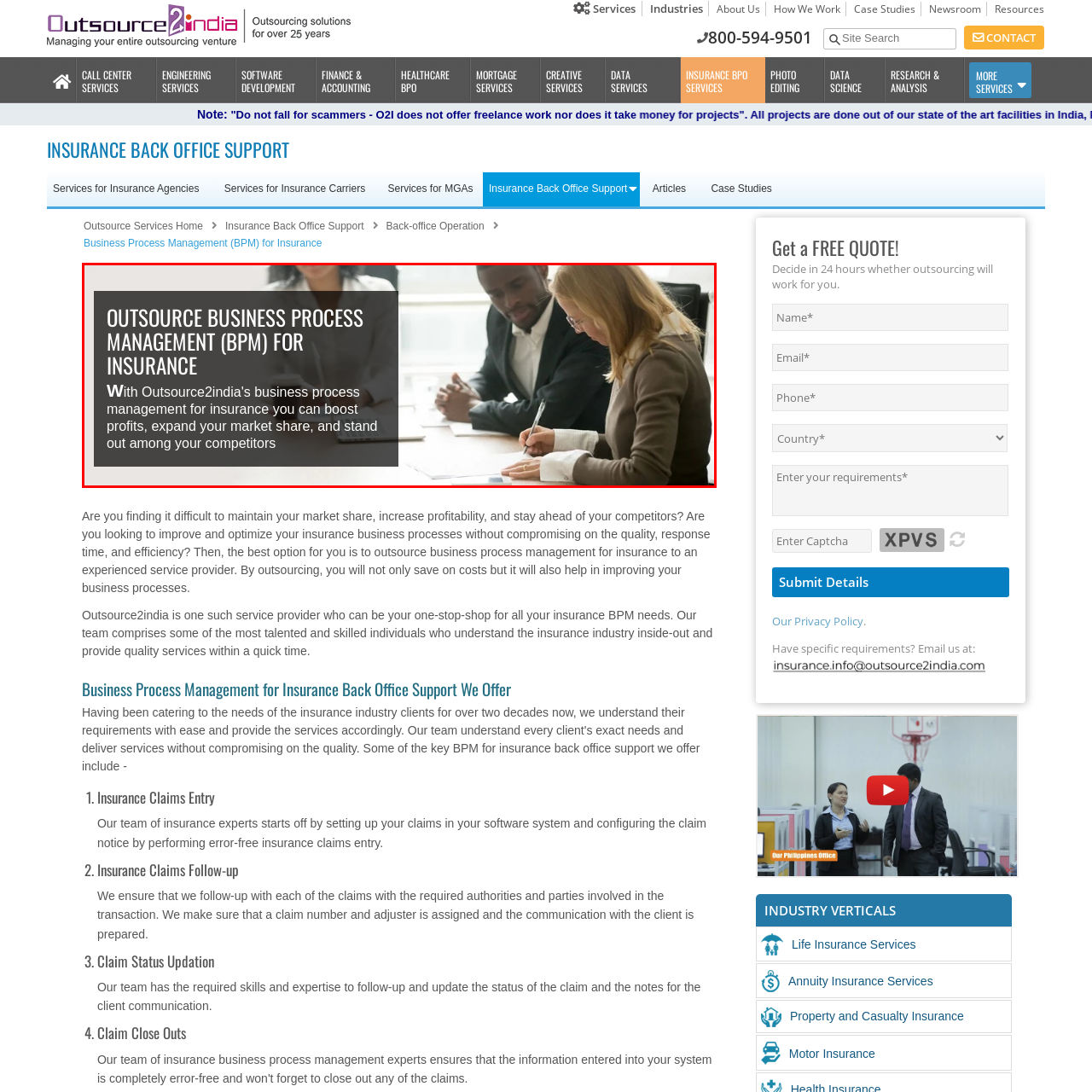Check the content in the red bounding box and reply to the question using a single word or phrase:
What is the purpose of Outsource2india's BPM services?

To boost profits